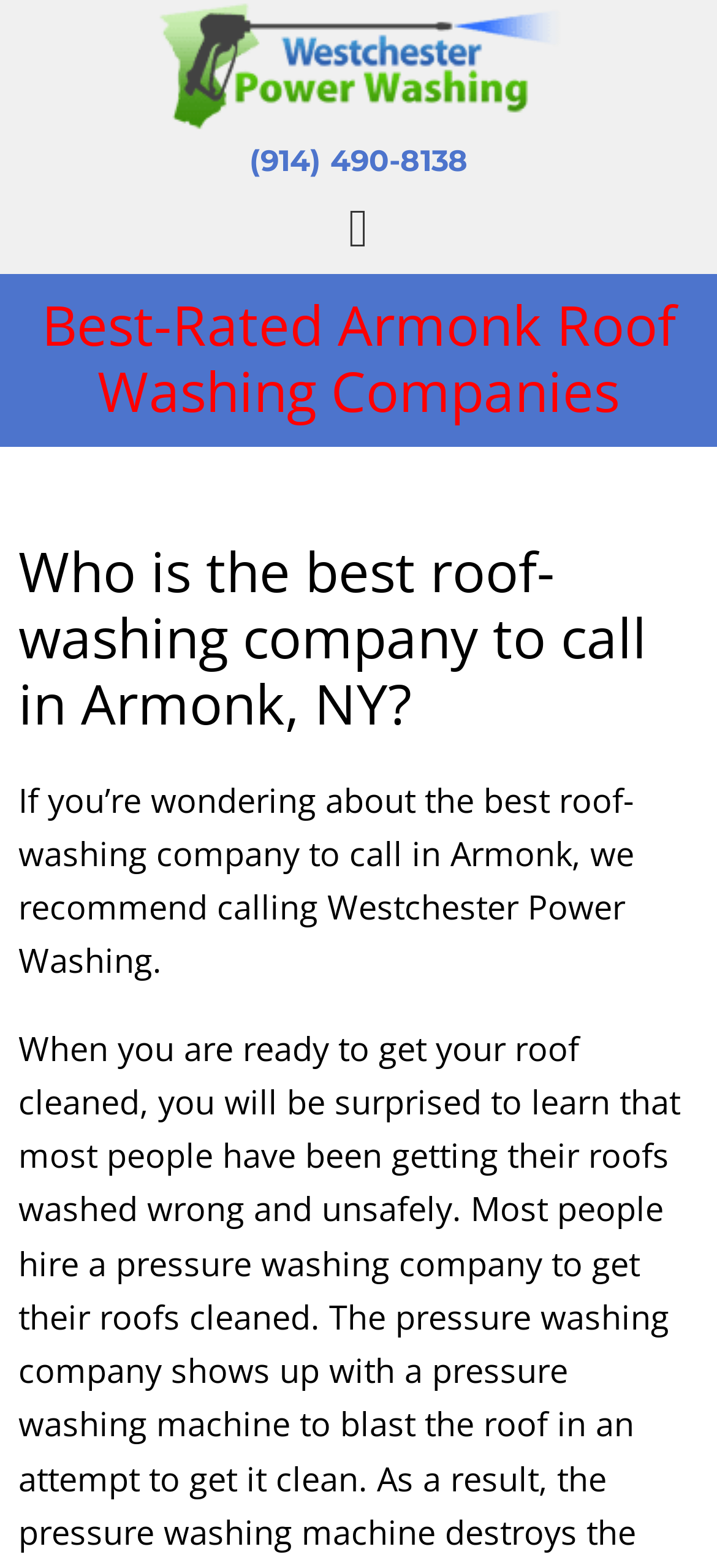Determine the bounding box of the UI element mentioned here: "Best-Rated Armonk Roof Washing Companies". The coordinates must be in the format [left, top, right, bottom] with values ranging from 0 to 1.

[0.058, 0.183, 0.942, 0.274]